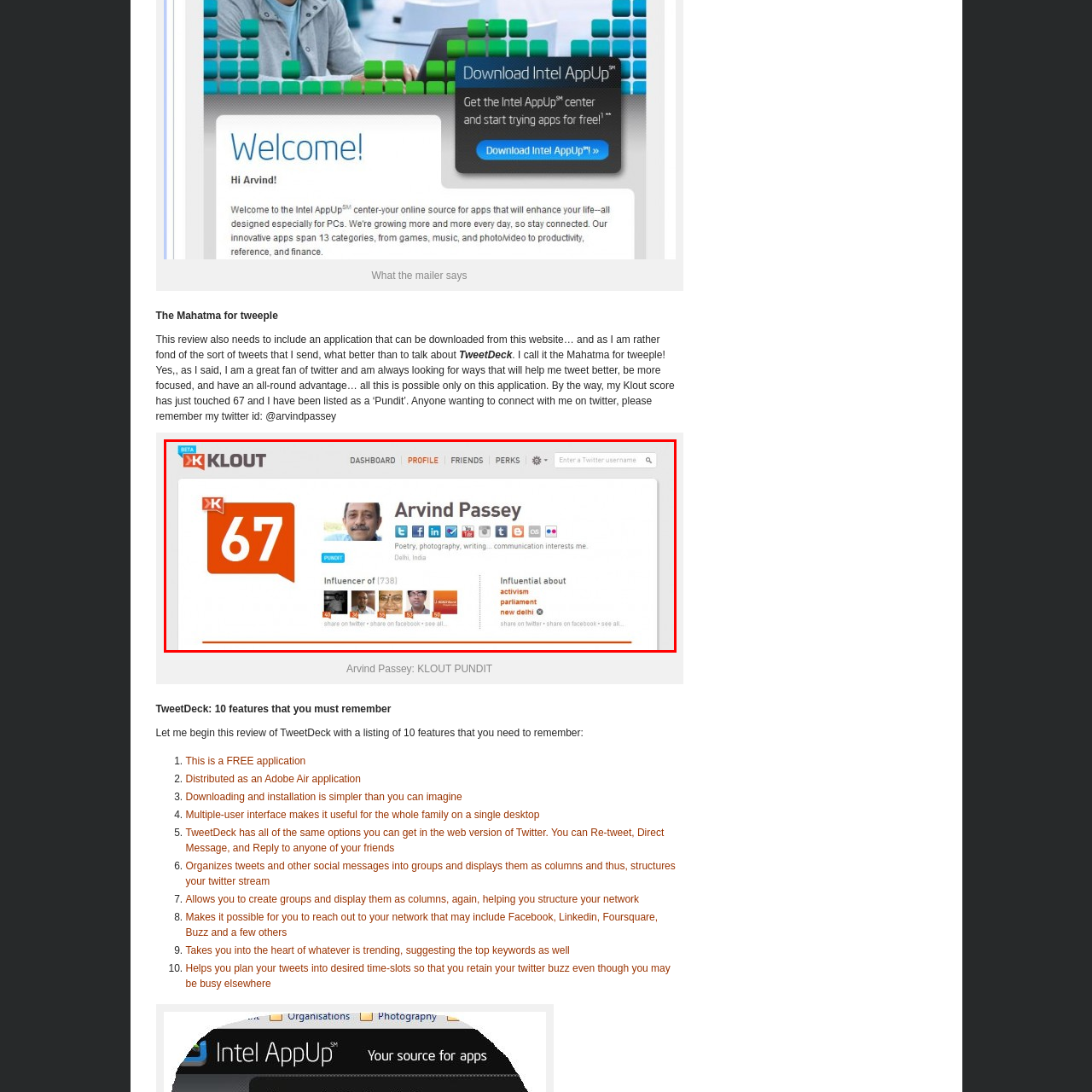Where is Arvind Passey located?
Focus on the image highlighted by the red bounding box and give a comprehensive answer using the details from the image.

The profile lists Arvind Passey's location as Delhi, India, which is likely his city or region of residence.